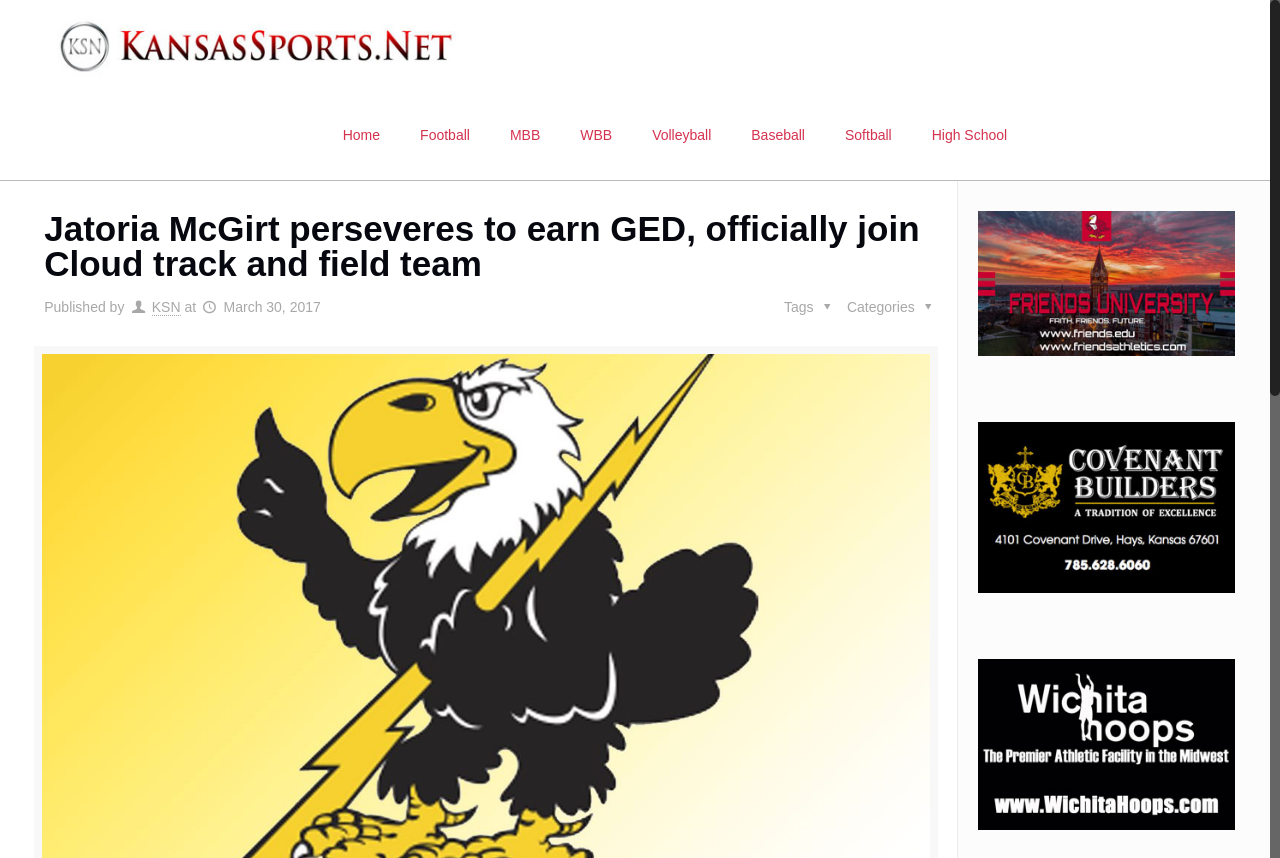Answer the question below with a single word or a brief phrase: 
What is the name of the website?

KansasSports.Net